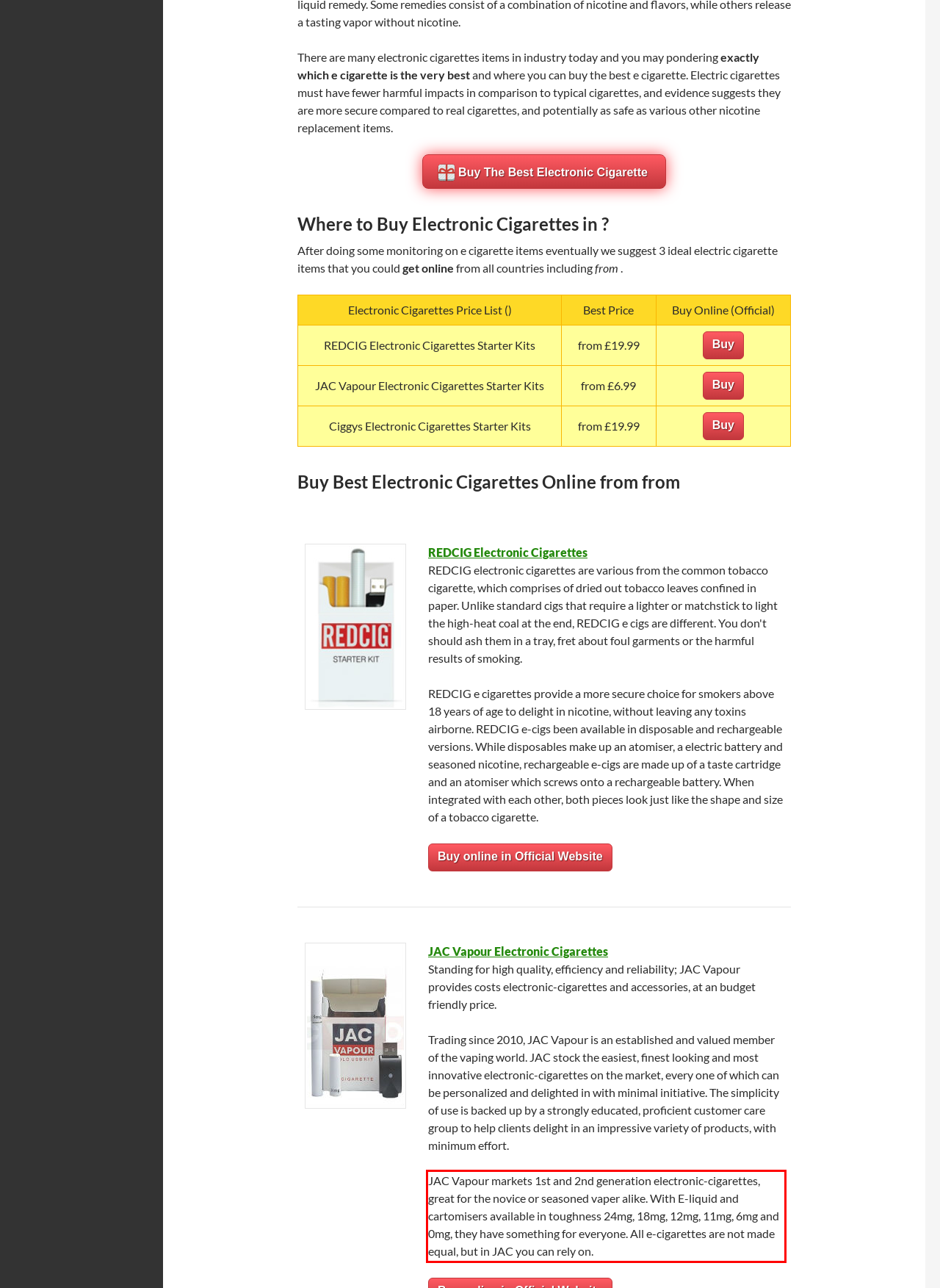You are looking at a screenshot of a webpage with a red rectangle bounding box. Use OCR to identify and extract the text content found inside this red bounding box.

JAC Vapour markets 1st and 2nd generation electronic-cigarettes, great for the novice or seasoned vaper alike. With E-liquid and cartomisers available in toughness 24mg, 18mg, 12mg, 11mg, 6mg and 0mg, they have something for everyone. All e-cigarettes are not made equal, but in JAC you can rely on.